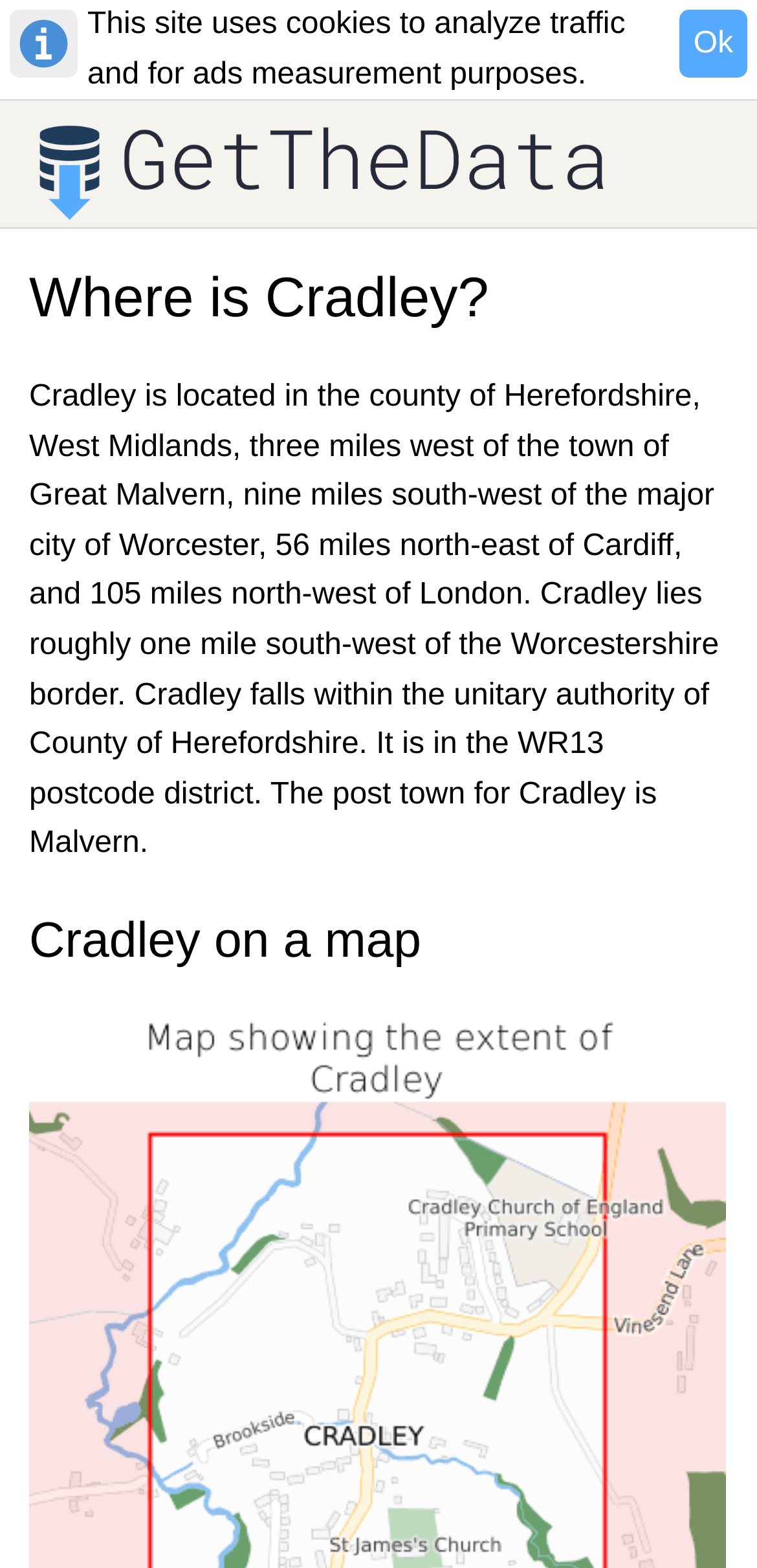Using the image as a reference, answer the following question in as much detail as possible:
How many miles is Cradley from Worcester?

According to the webpage, Cradley is 9 miles south-west of the major city of Worcester, which is mentioned in the paragraph describing Cradley's location.